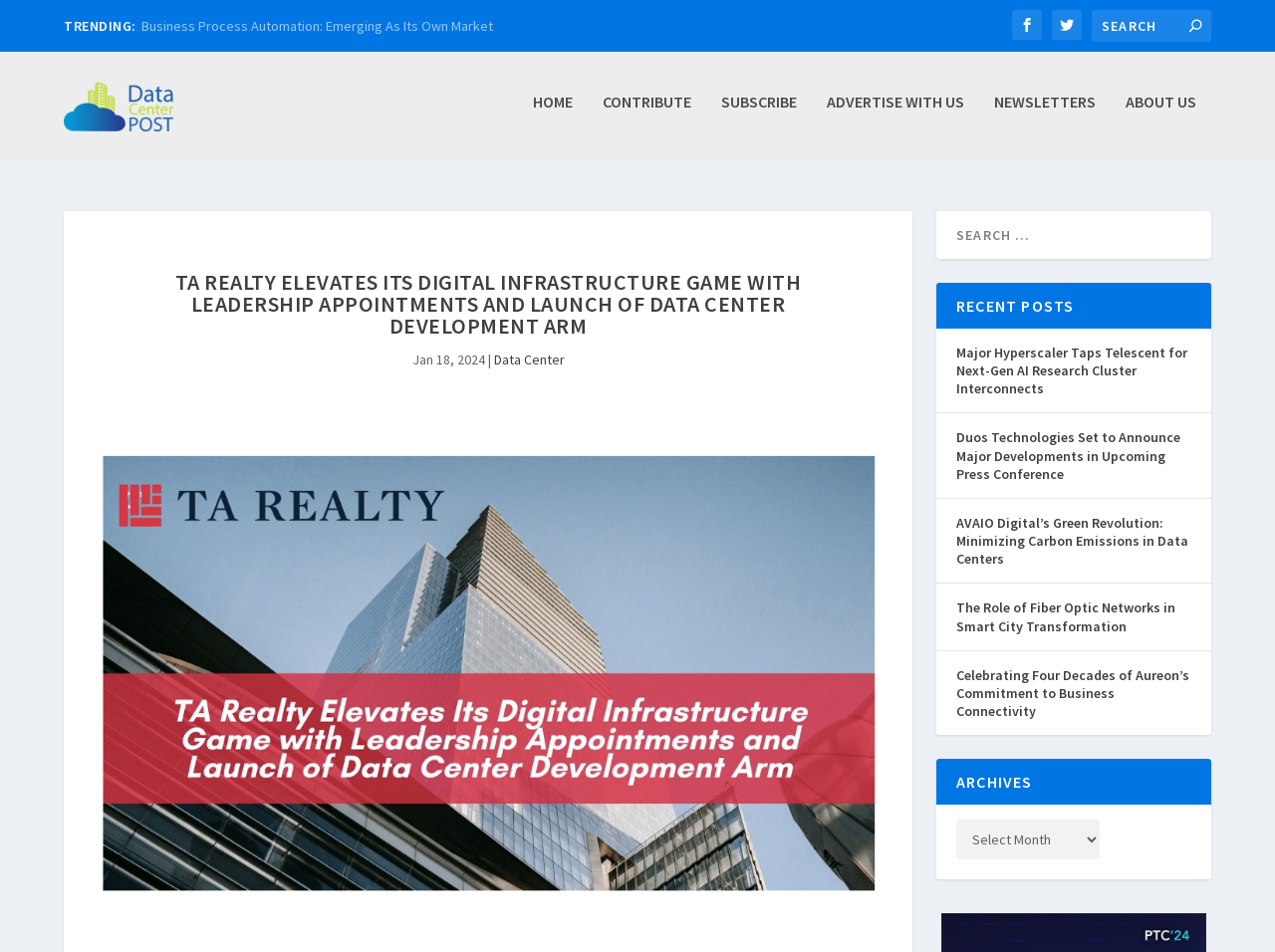What is the name of the website?
Please elaborate on the answer to the question with detailed information.

I determined the answer by looking at the image element with the text 'Data Center POST' and the link element with the same text, which suggests that it is the name of the website.